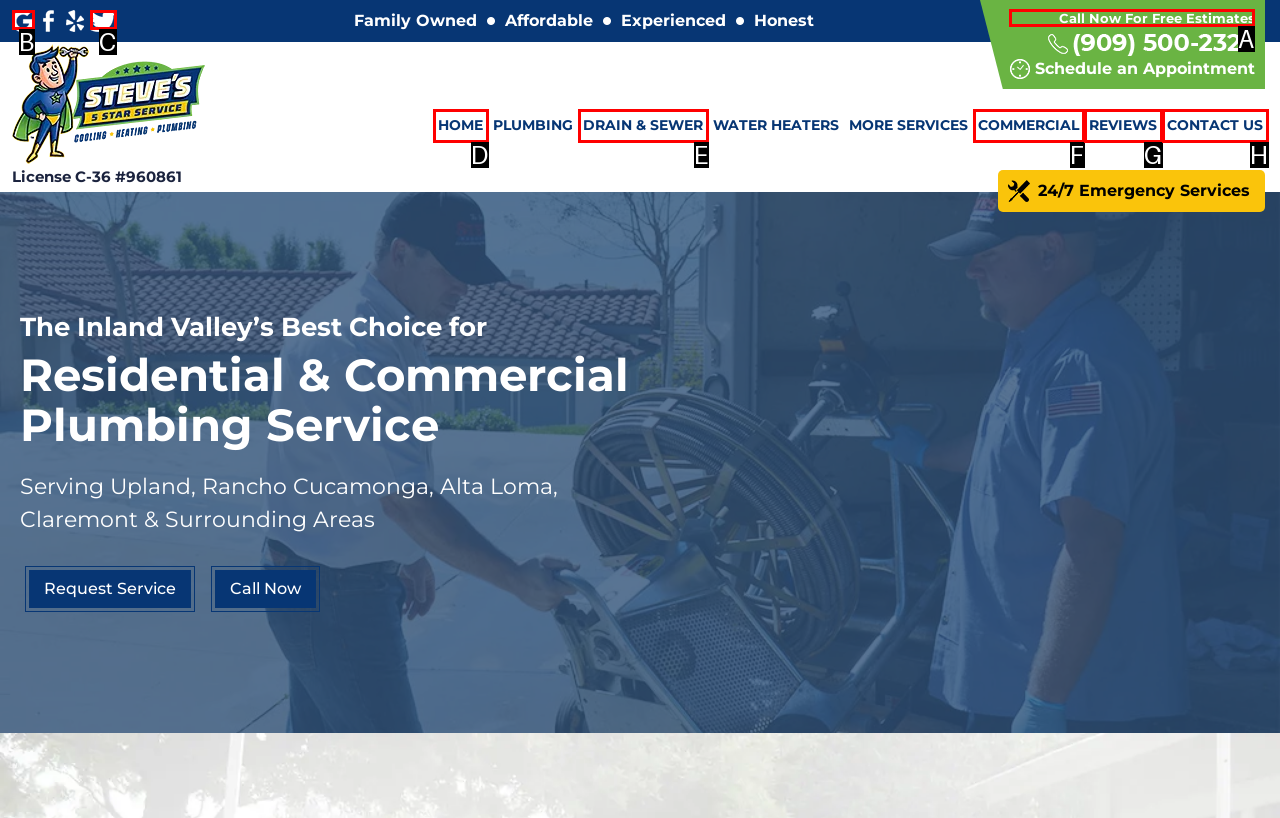From the given options, tell me which letter should be clicked to complete this task: Get a free estimate
Answer with the letter only.

A